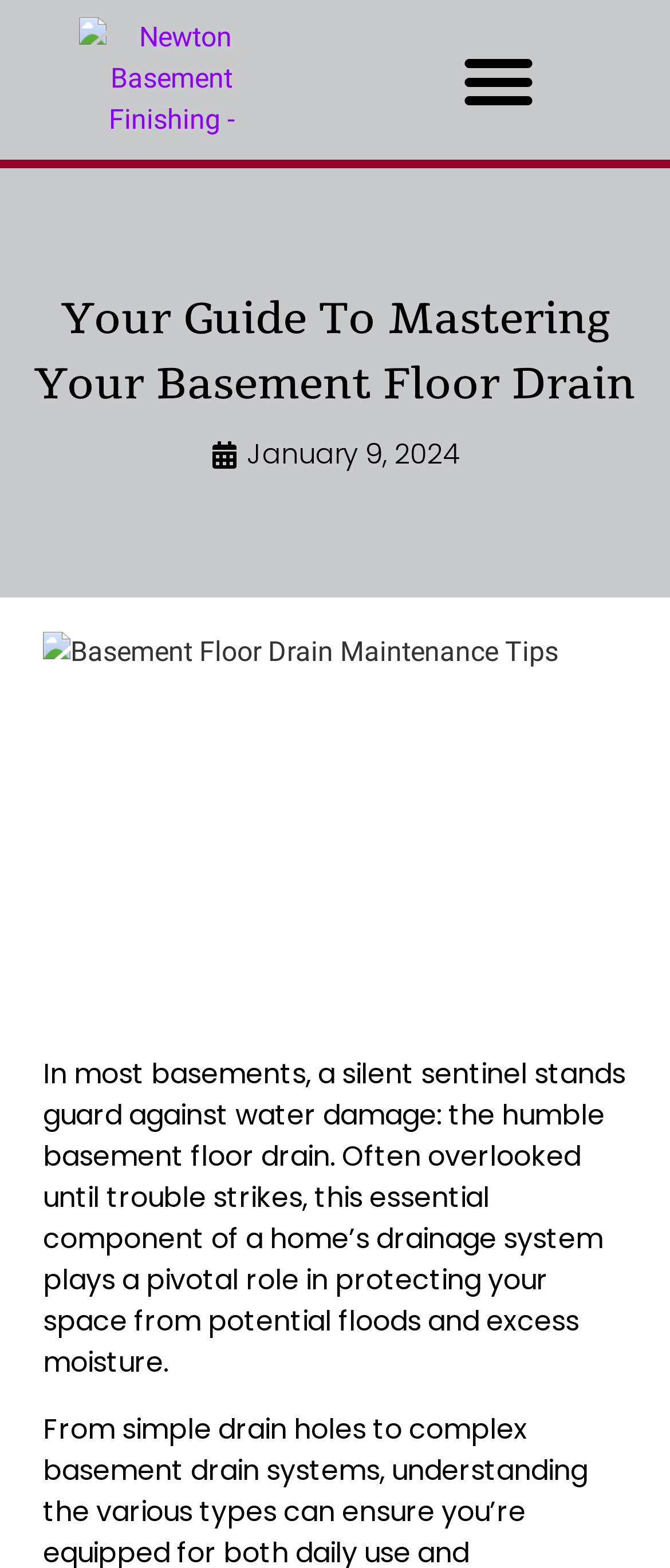Respond with a single word or phrase for the following question: 
What is the logo of the website?

Newton Basement Finishing